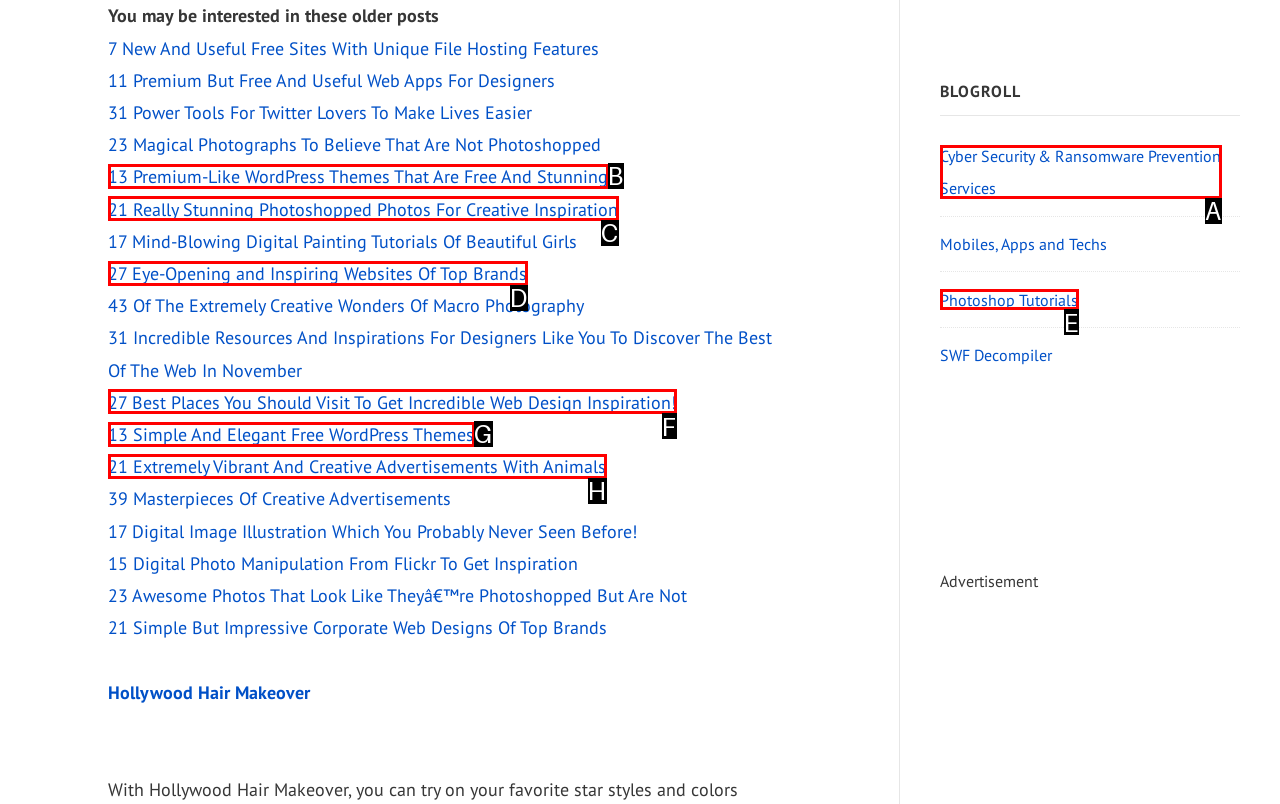Tell me which letter corresponds to the UI element that will allow you to Explore '21 Really Stunning Photoshopped Photos For Creative Inspiration'. Answer with the letter directly.

C